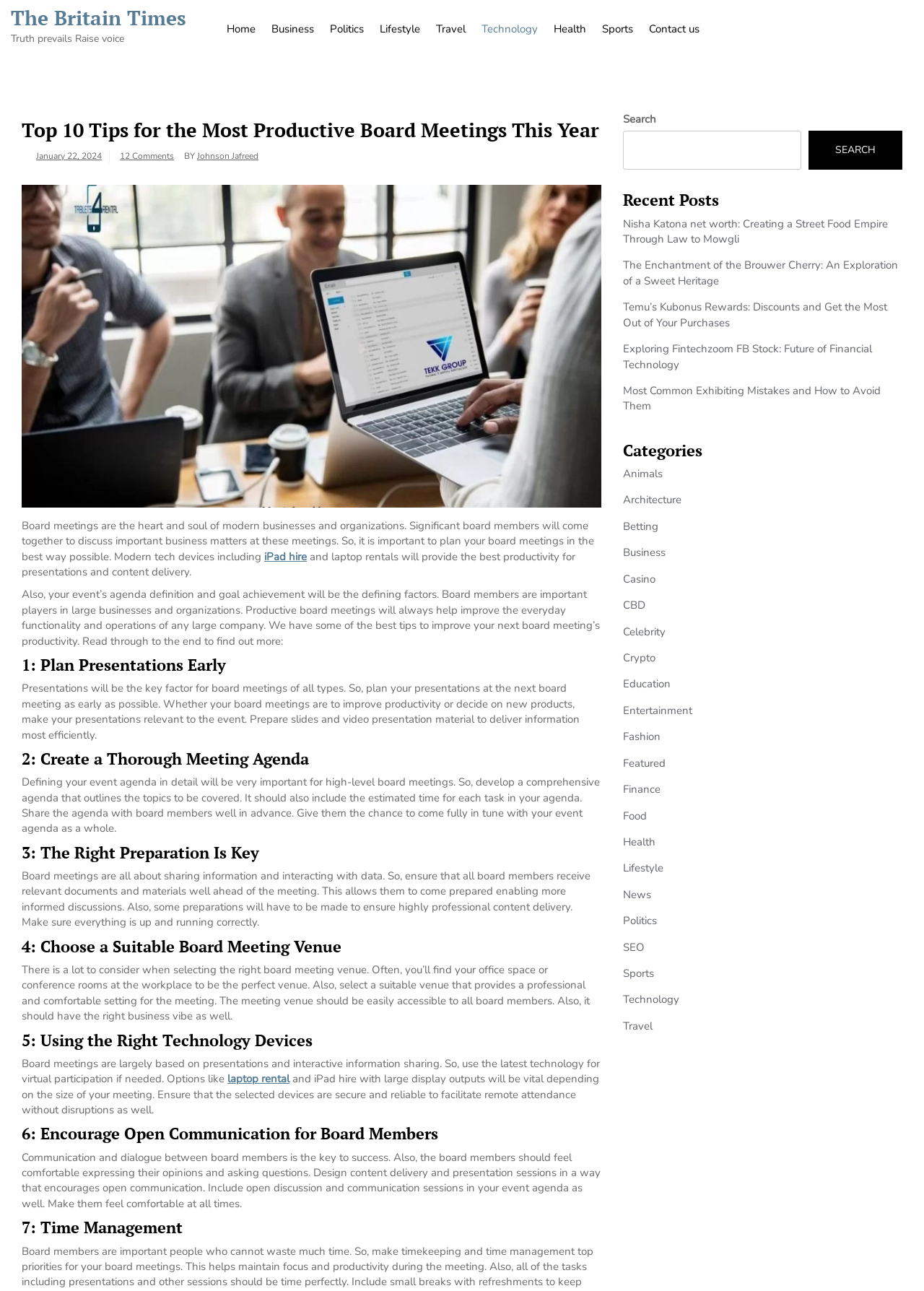Find the bounding box of the UI element described as follows: "parent_node: SEARCH name="s"".

[0.674, 0.101, 0.867, 0.132]